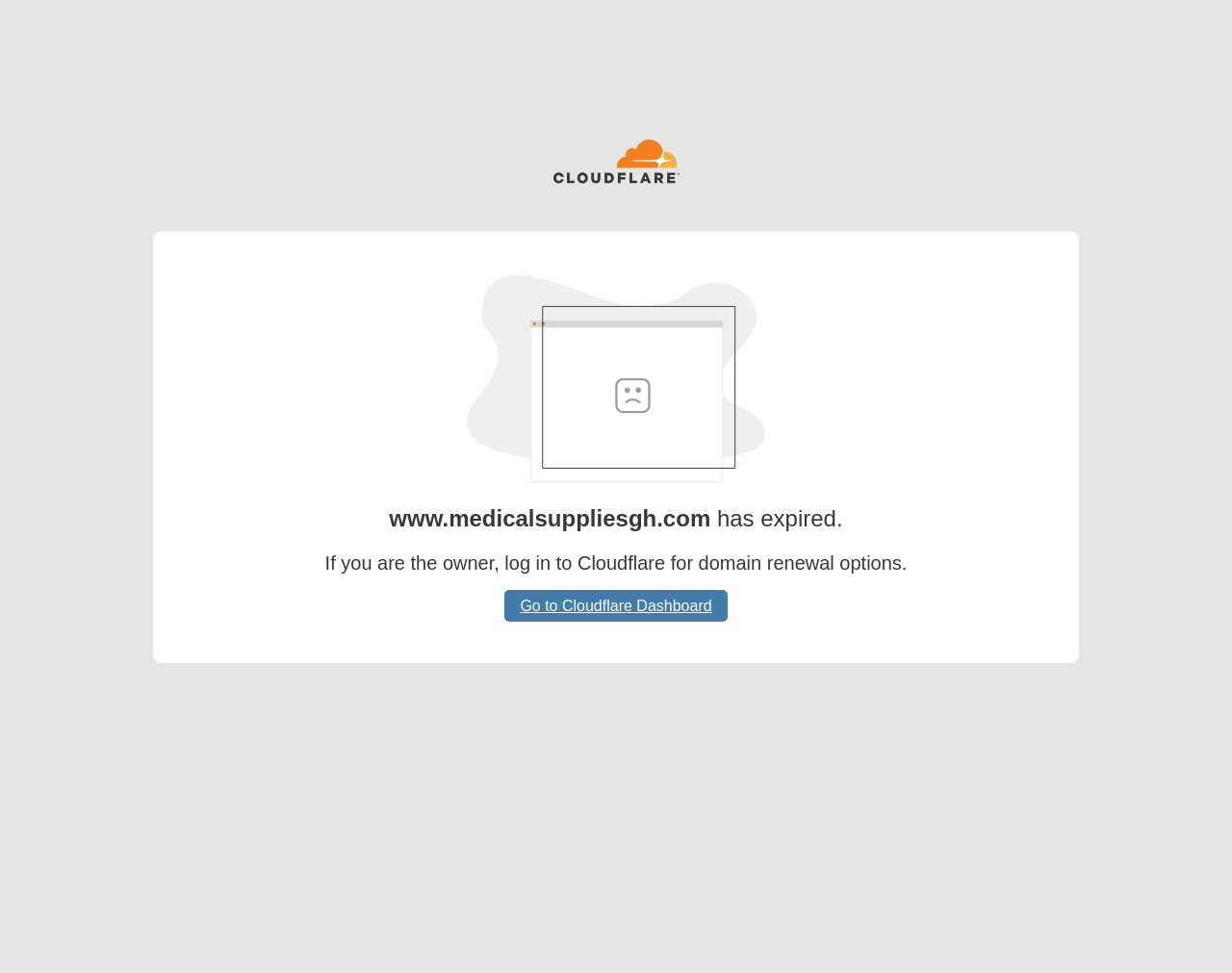Identify the main heading from the webpage and provide its text content.

www.medicalsuppliesgh.com has expired.